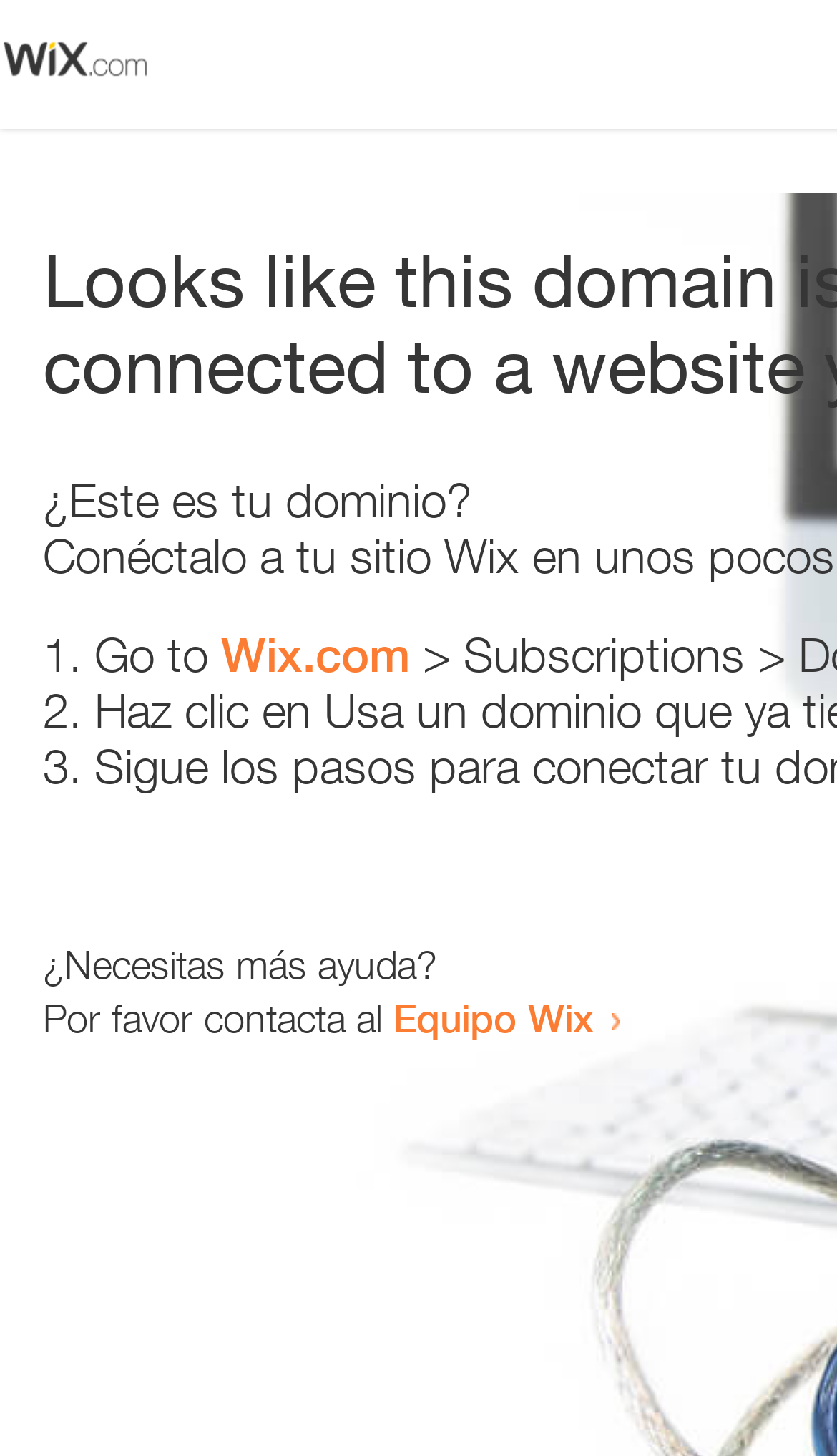Provide the text content of the webpage's main heading.

Looks like this domain isn't
connected to a website yet